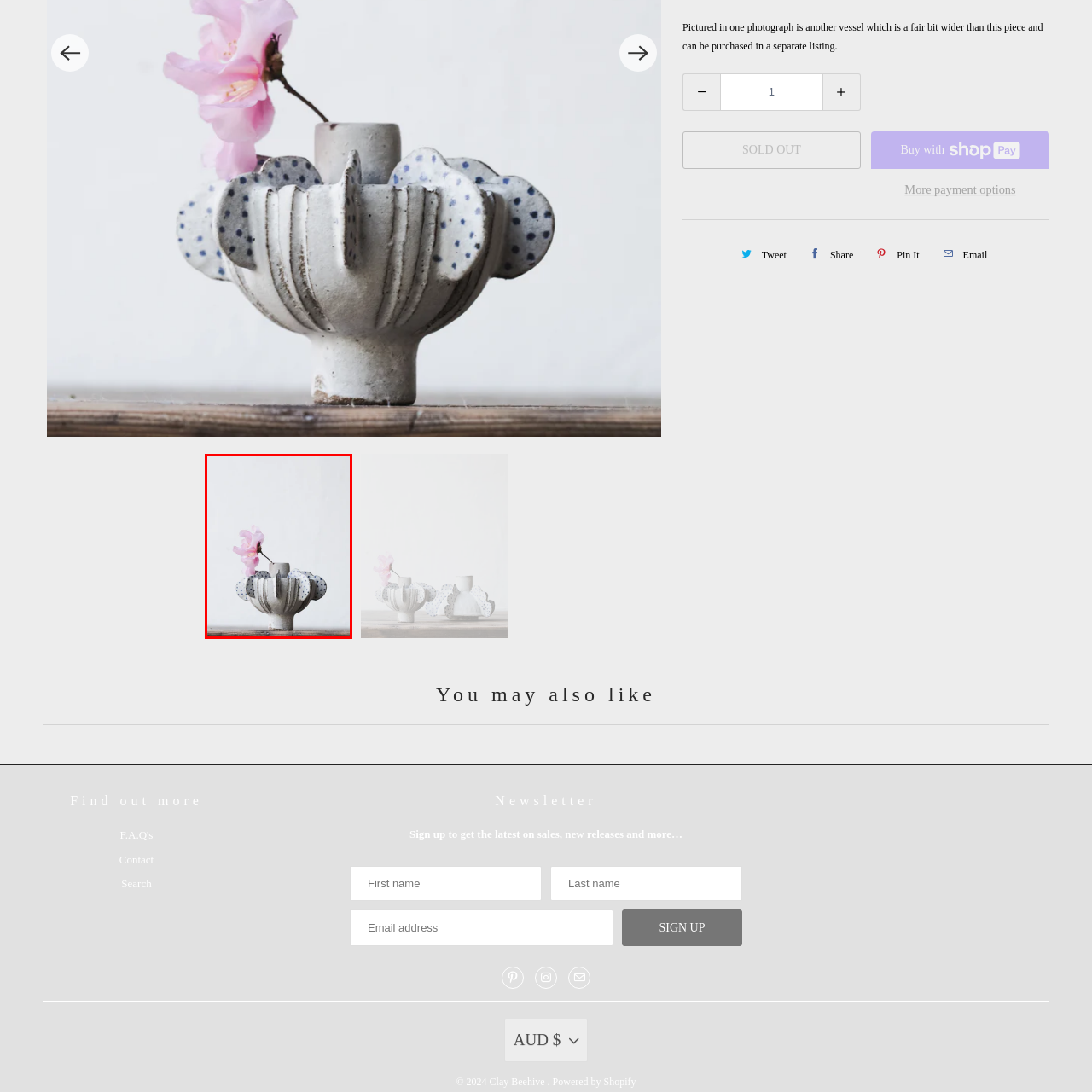Look closely at the image within the red-bordered box and thoroughly answer the question below, using details from the image: What is the purpose of the vase according to the caption?

The caption states that the vase 'serves as an artistic centerpiece', implying that its primary purpose is to be a decorative piece.